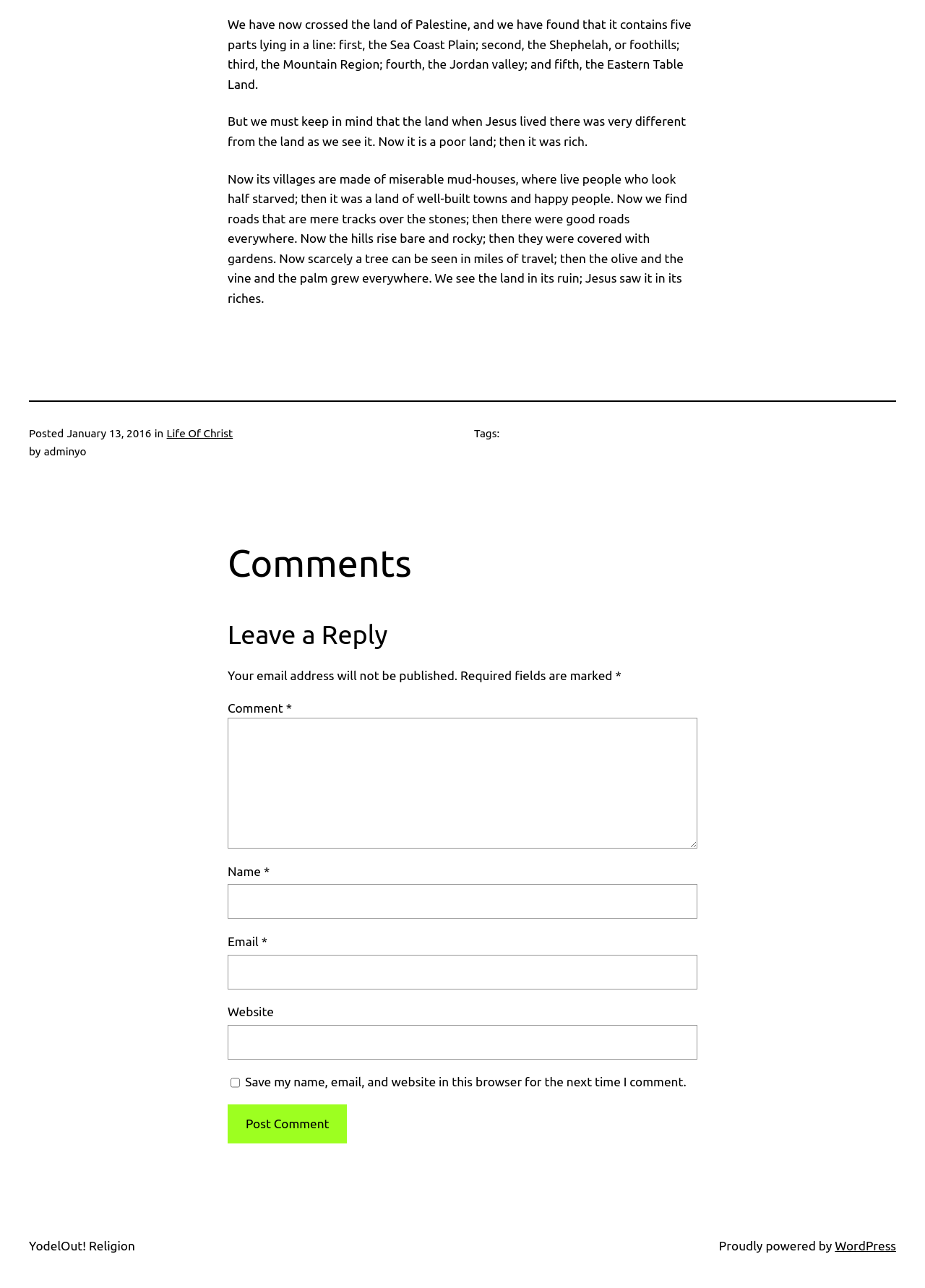What is the purpose of the textboxes at the bottom of the page?
Answer the question with a detailed explanation, including all necessary information.

The textboxes at the bottom of the page are labeled as 'Comment', 'Name', 'Email', and 'Website'. This suggests that the purpose of these textboxes is for users to leave a comment on the article, and to provide their name, email, and website (if desired).